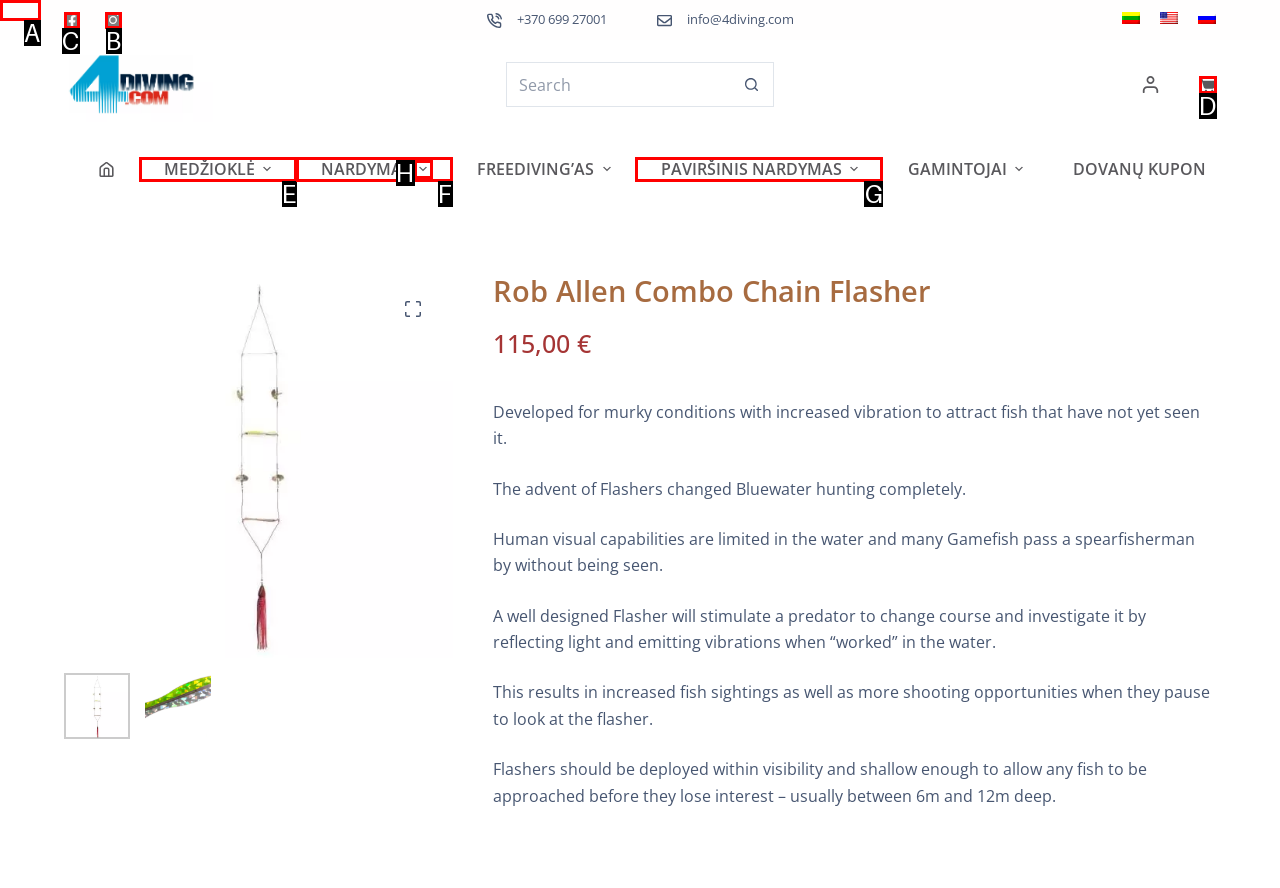Which option should I select to accomplish the task: Click on Facebook link? Respond with the corresponding letter from the given choices.

C